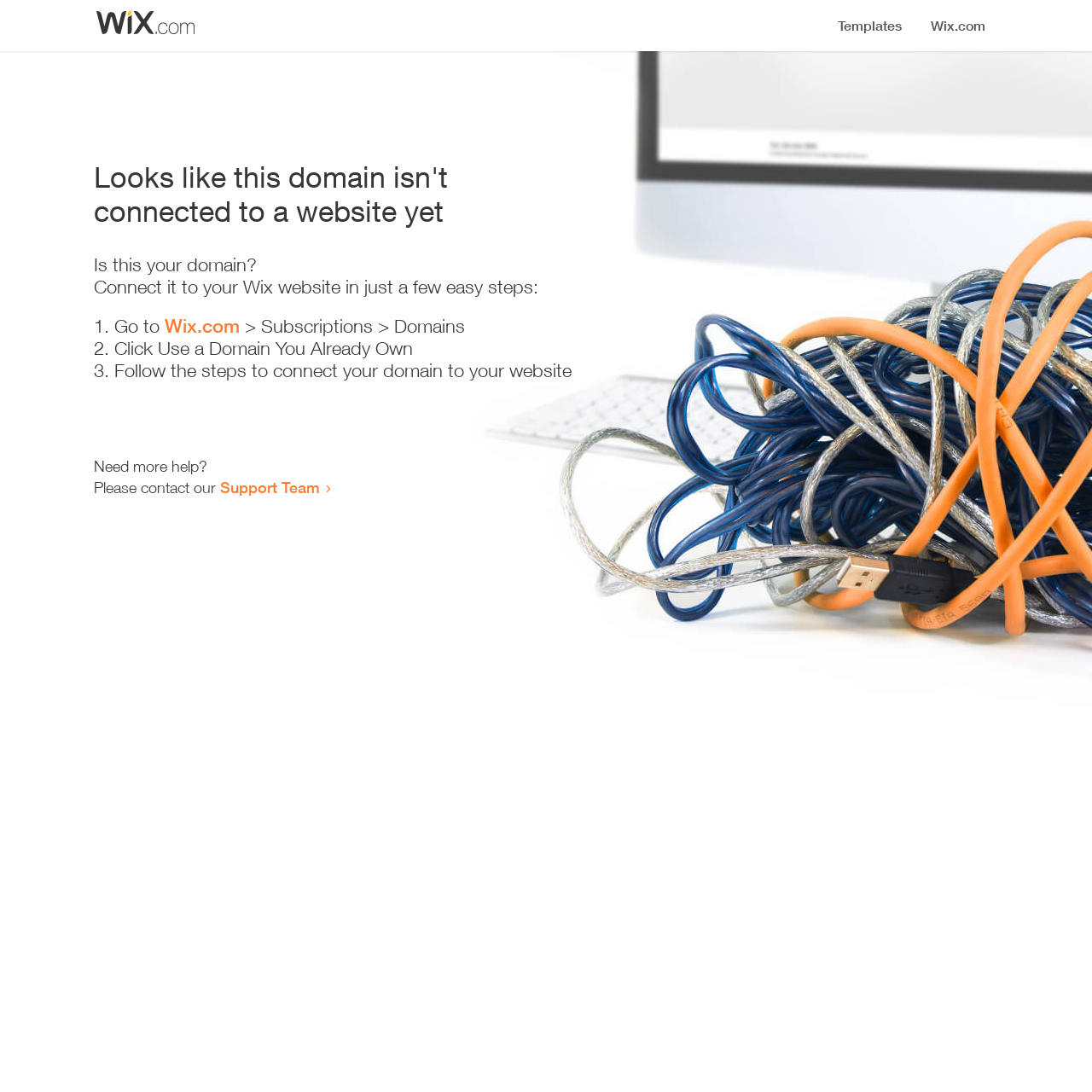Bounding box coordinates must be specified in the format (top-left x, top-left y, bottom-right x, bottom-right y). All values should be floating point numbers between 0 and 1. What are the bounding box coordinates of the UI element described as: Wix.com

[0.151, 0.288, 0.22, 0.309]